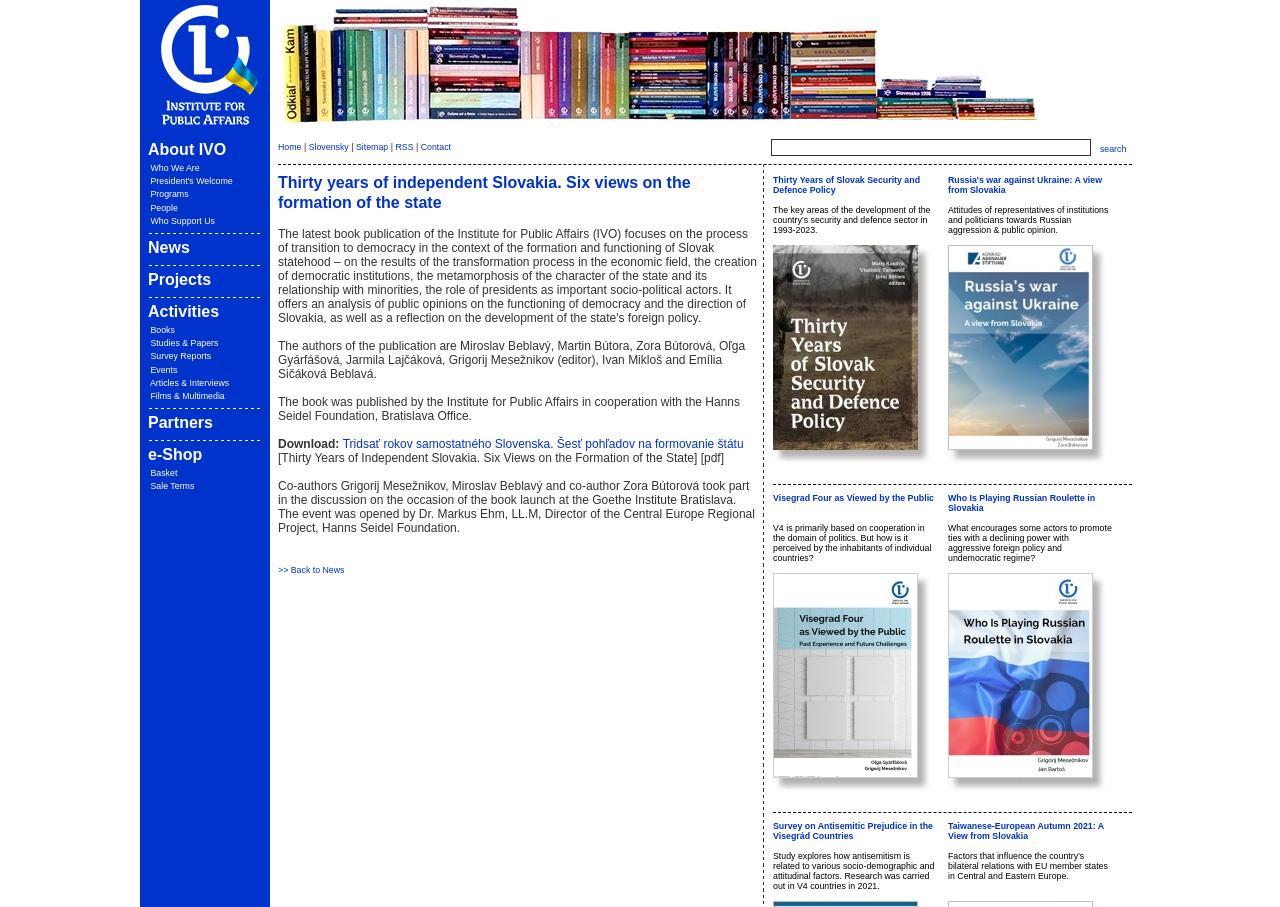Please identify the bounding box coordinates of the element that needs to be clicked to perform the following instruction: "search for something".

[0.602, 0.153, 0.852, 0.171]